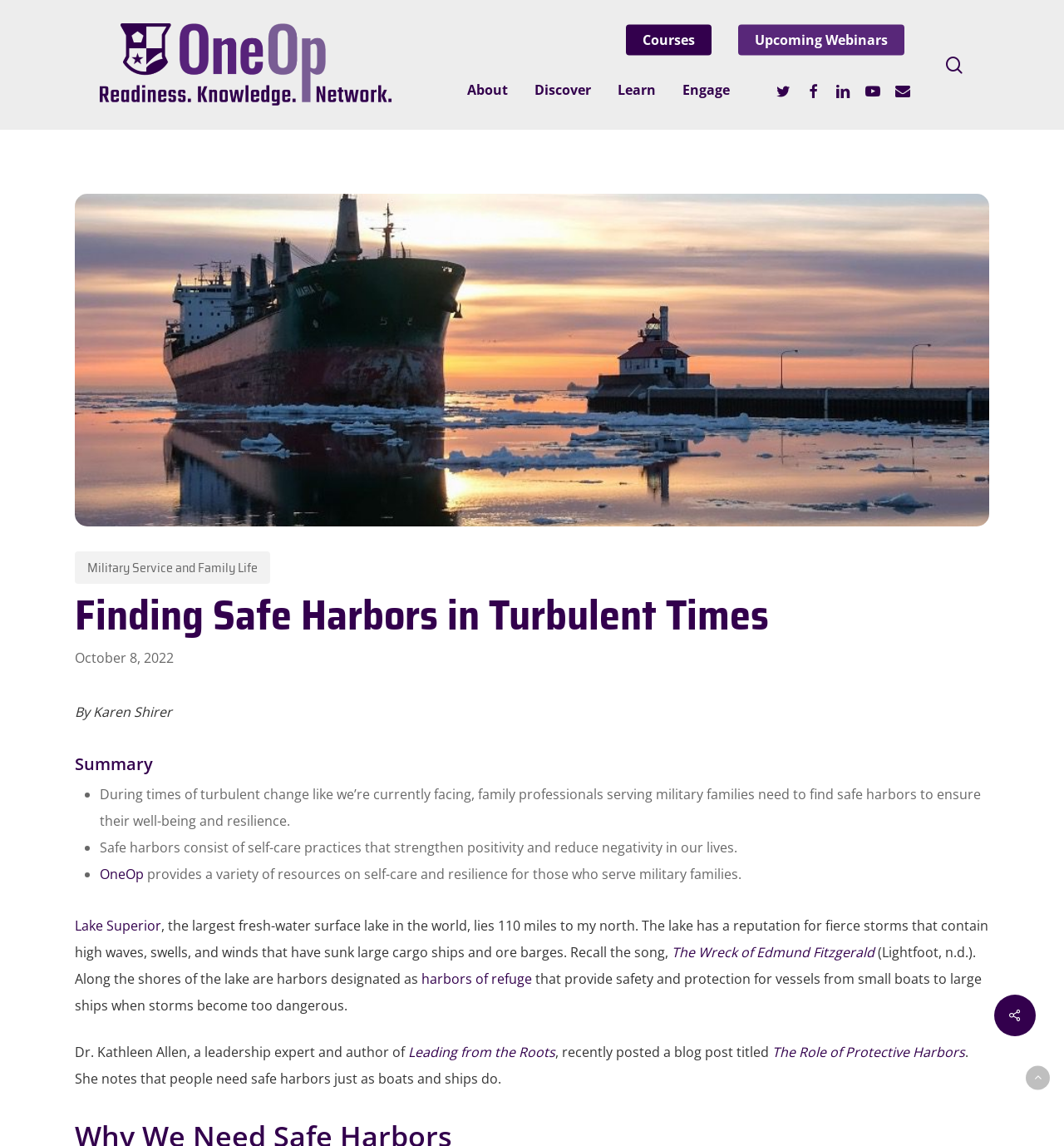What is the location of Lake Superior?
Based on the image, give a concise answer in the form of a single word or short phrase.

110 miles to the north